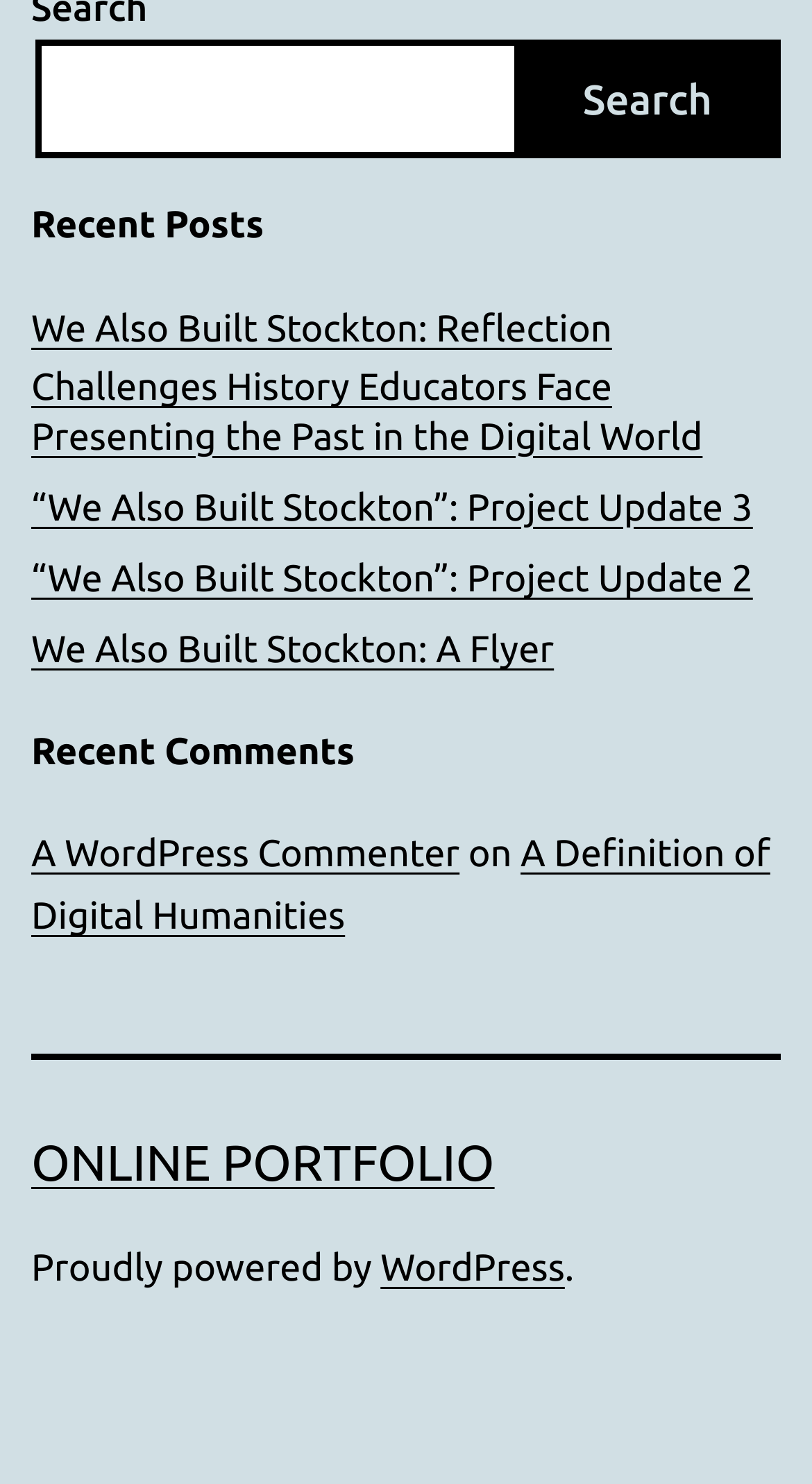Please identify the bounding box coordinates of the region to click in order to complete the task: "view recent posts". The coordinates must be four float numbers between 0 and 1, specified as [left, top, right, bottom].

[0.038, 0.135, 0.962, 0.17]